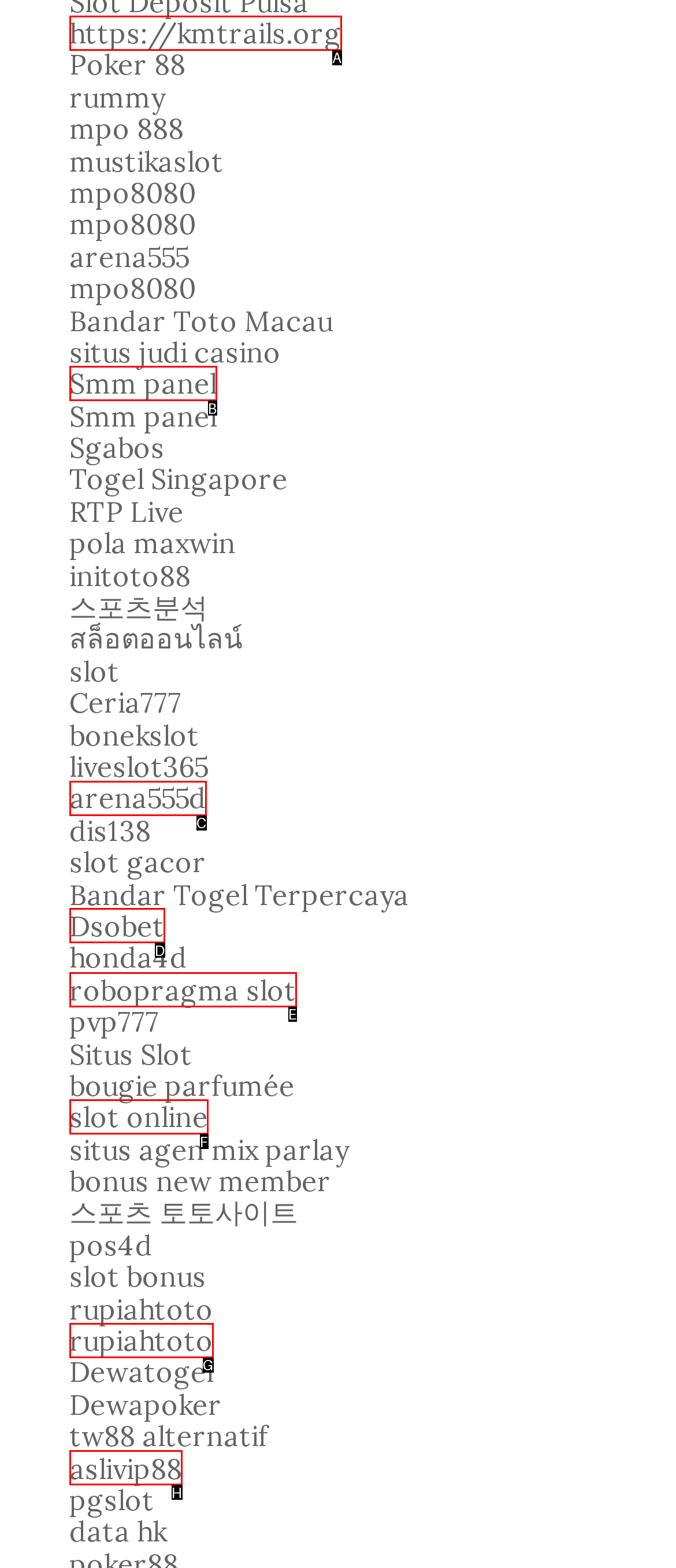Based on the description: aslivip88, select the HTML element that best fits. Reply with the letter of the correct choice from the options given.

H